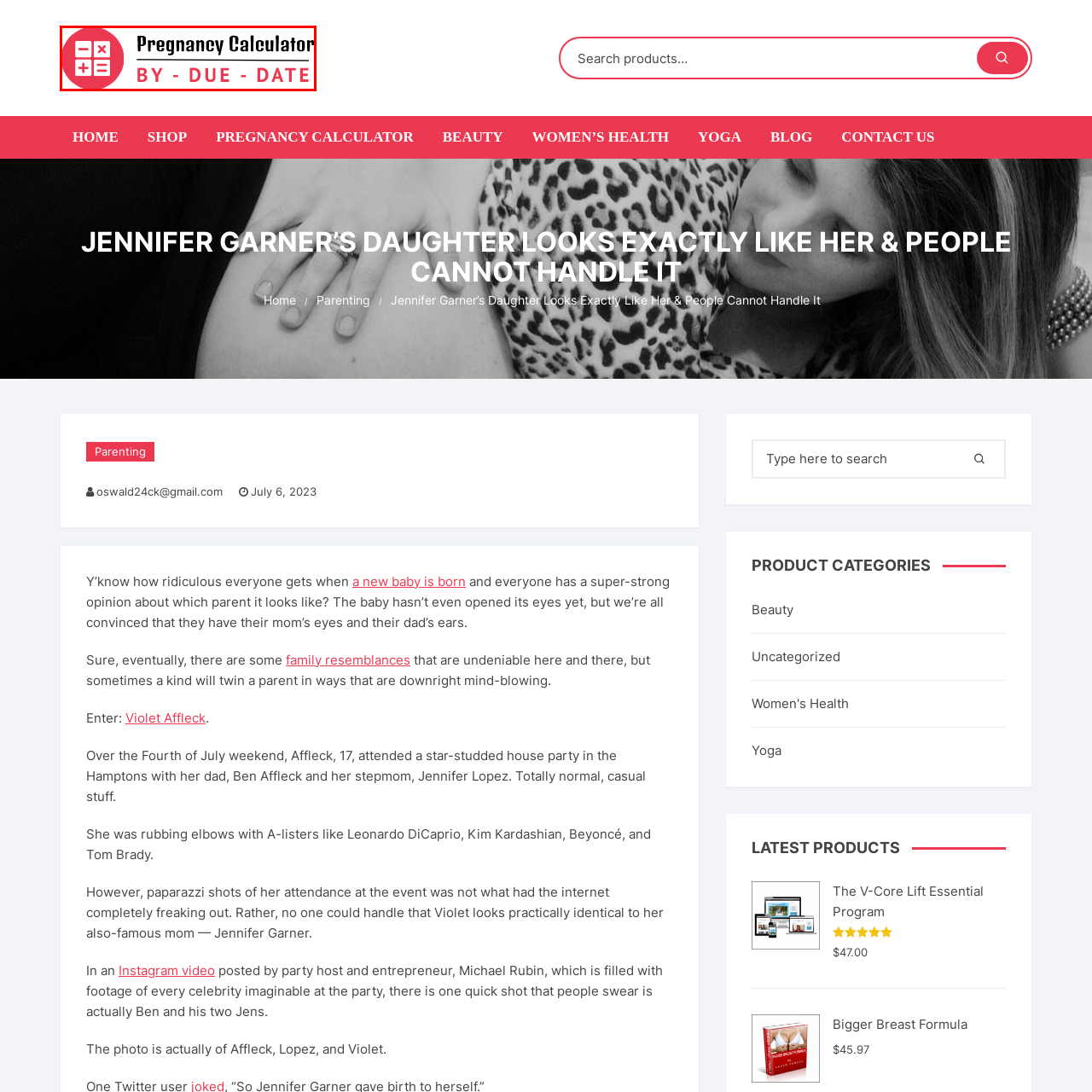Provide an in-depth caption for the image inside the red boundary.

The image features a vibrant red circle containing icons of mathematical symbols, representing a user-friendly interface for a pregnancy calculator. Surrounding the icons, the text prominently displays "Pregnancy Calculator" in a bold, modern font, followed by the phrase "BY - DUE - DATE" in a playful yet professional style. This design emphasizes an engaging and accessible tool for expectant parents to track important pregnancy milestones and calculate due dates effectively. The overall aesthetic is visually appealing and functional, inviting users to interact with the calculator seamlessly.